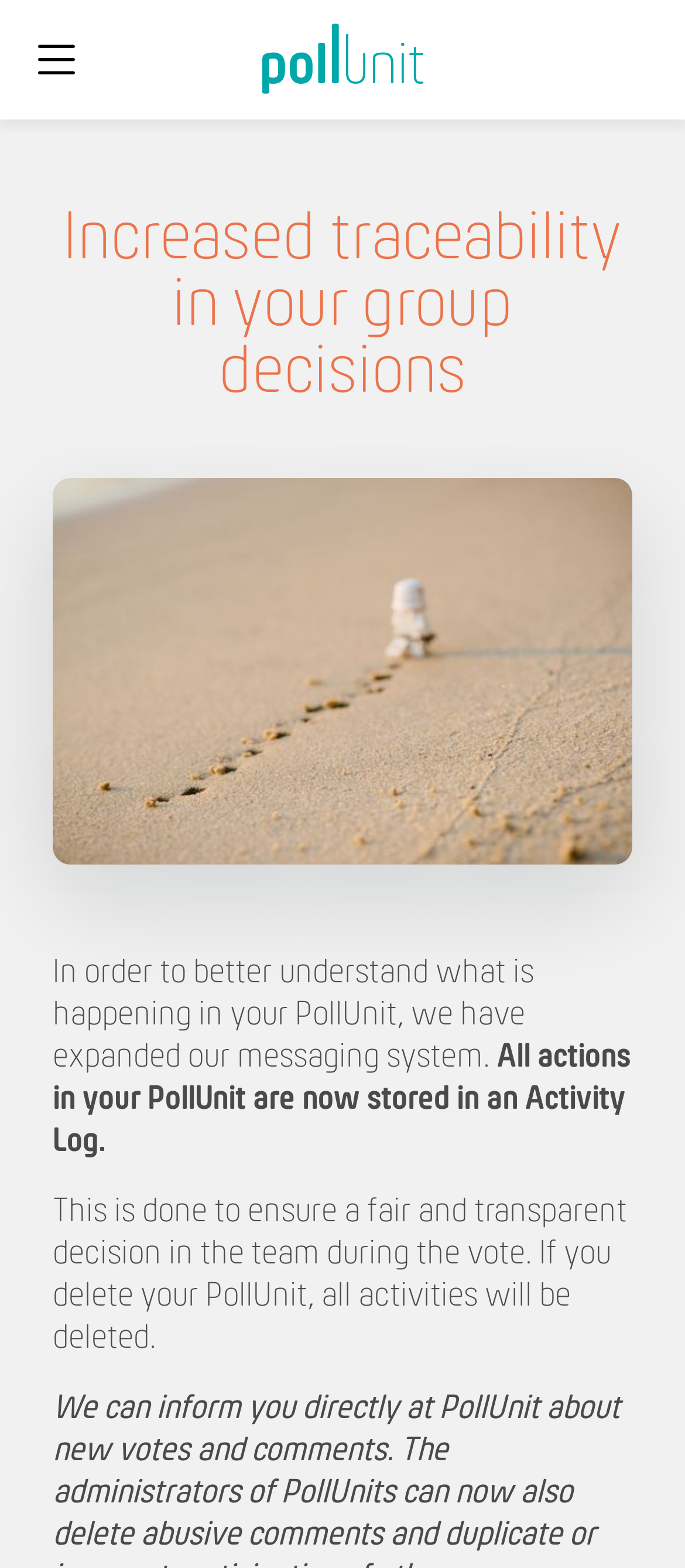What is the benefit of the new Activity Log?
Using the visual information, answer the question in a single word or phrase.

More transparency